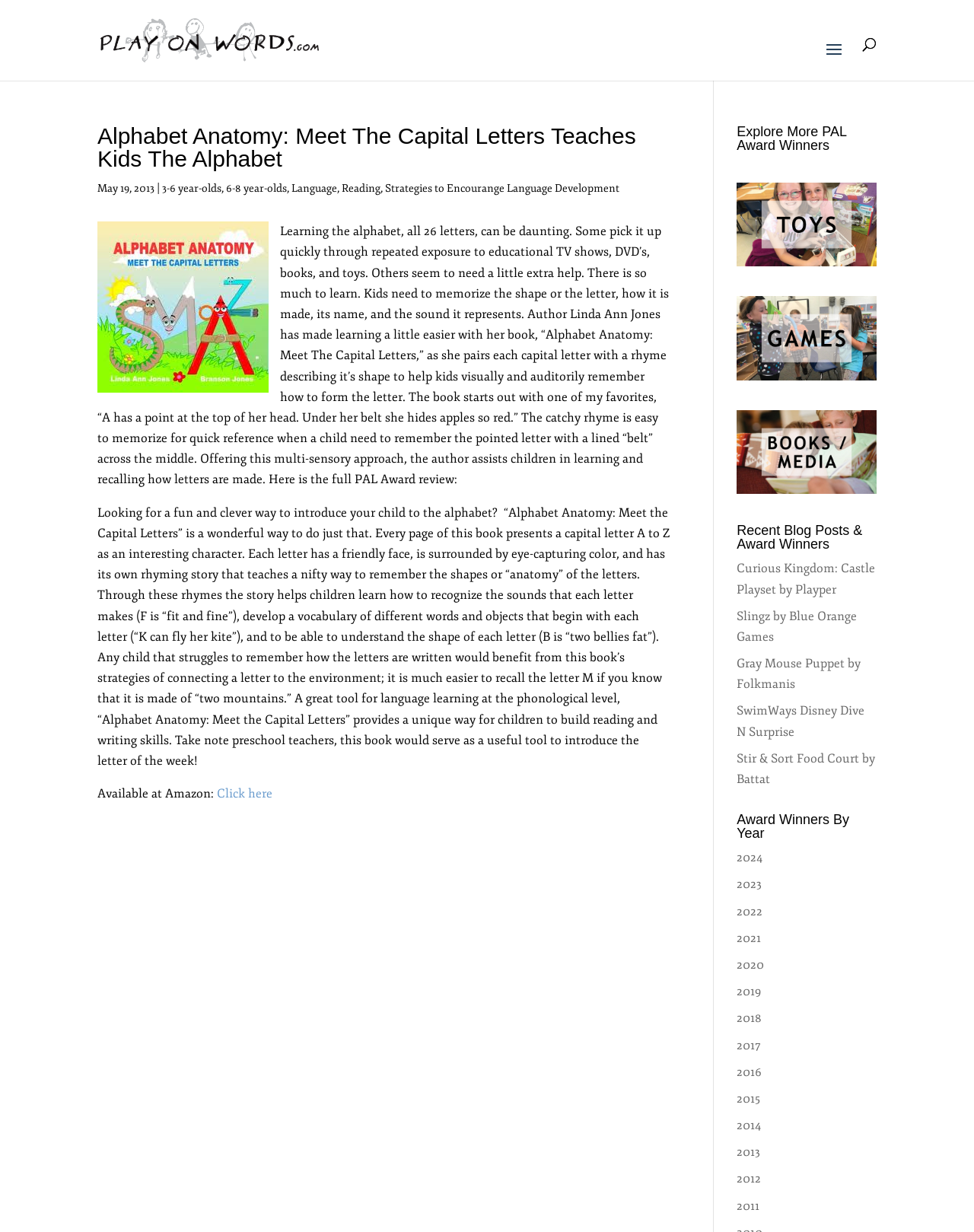Extract the primary header of the webpage and generate its text.

Alphabet Anatomy: Meet The Capital Letters Teaches Kids The Alphabet